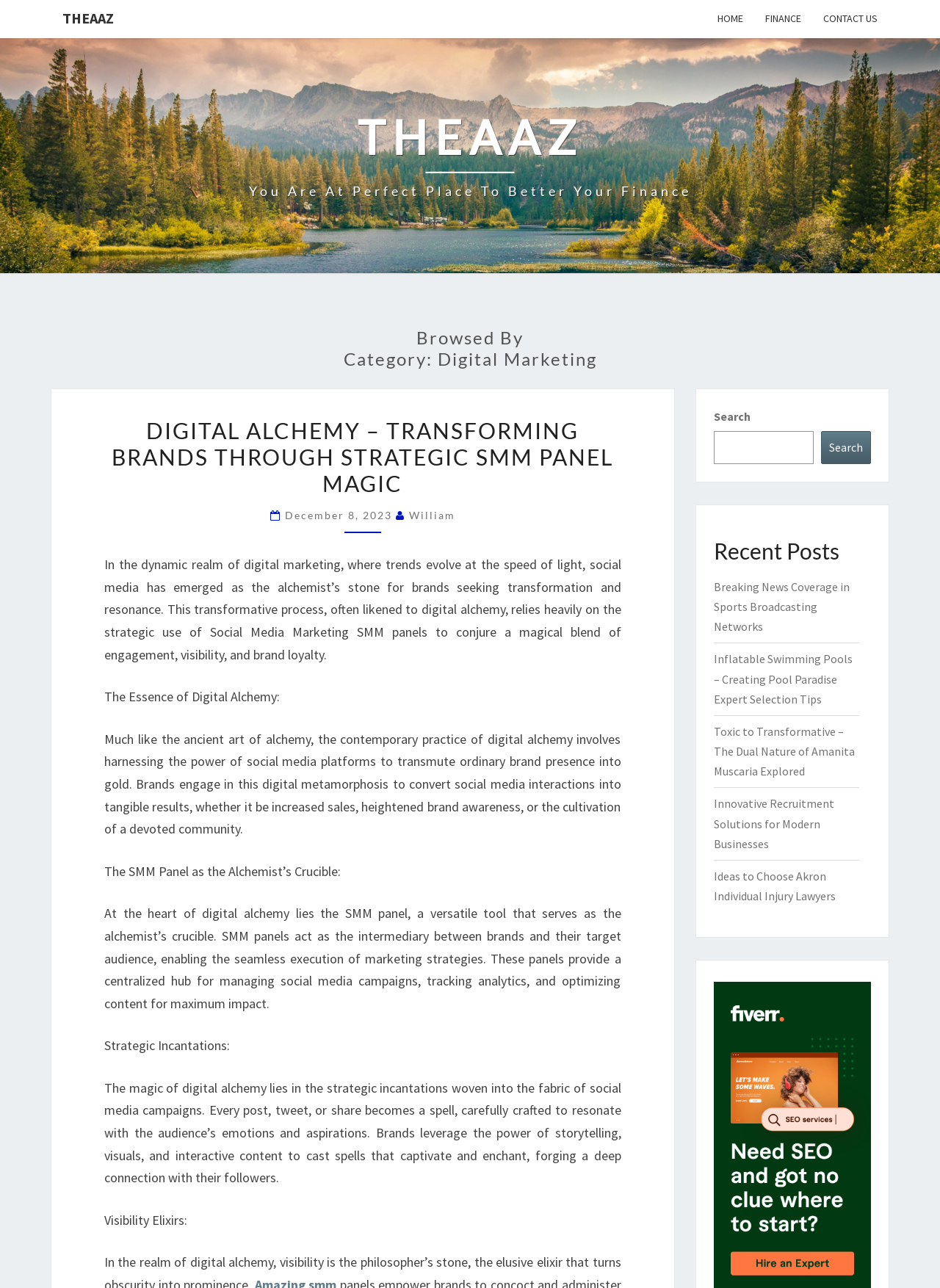Locate the bounding box coordinates of the element's region that should be clicked to carry out the following instruction: "Read the article written by Jonas Eriksson". The coordinates need to be four float numbers between 0 and 1, i.e., [left, top, right, bottom].

None